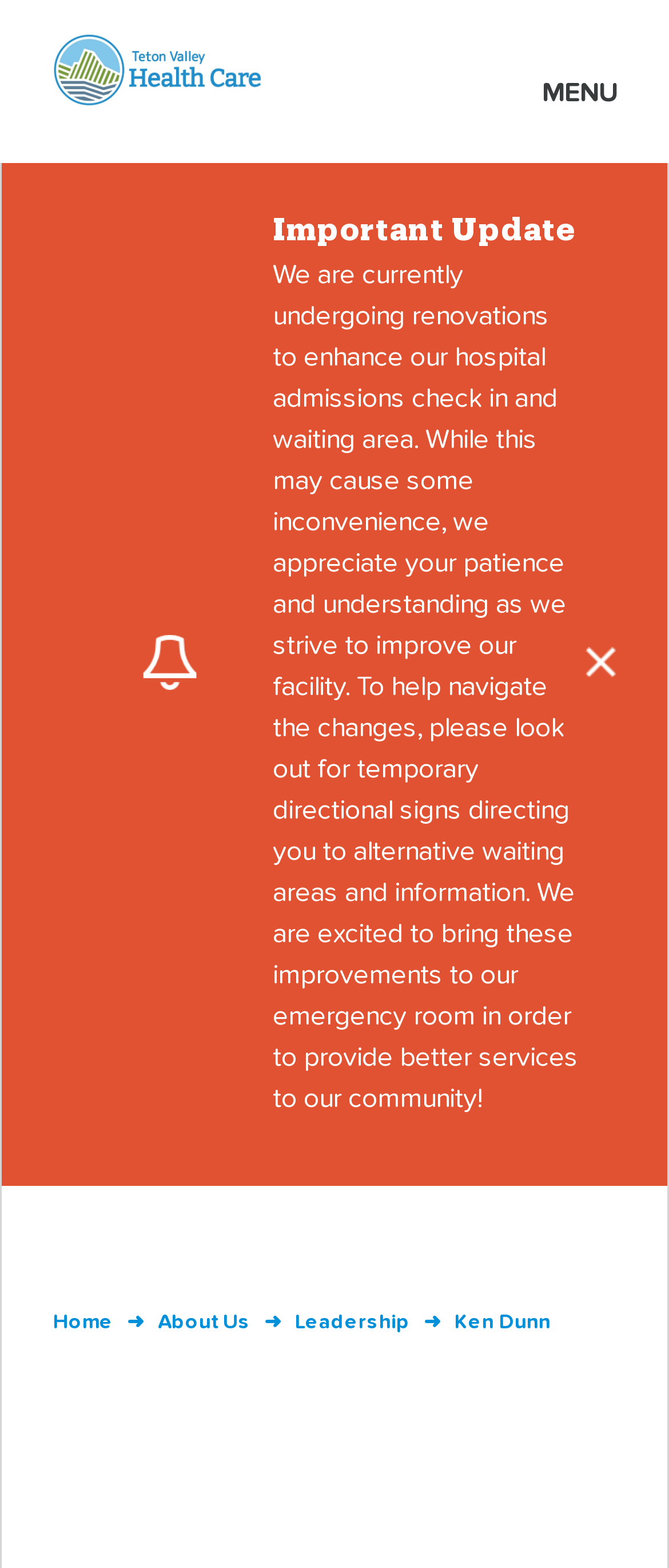What is the purpose of the button?
Using the information from the image, provide a comprehensive answer to the question.

The button element contains the text 'MENU', suggesting that its purpose is to open a menu, likely containing navigation options for the website.